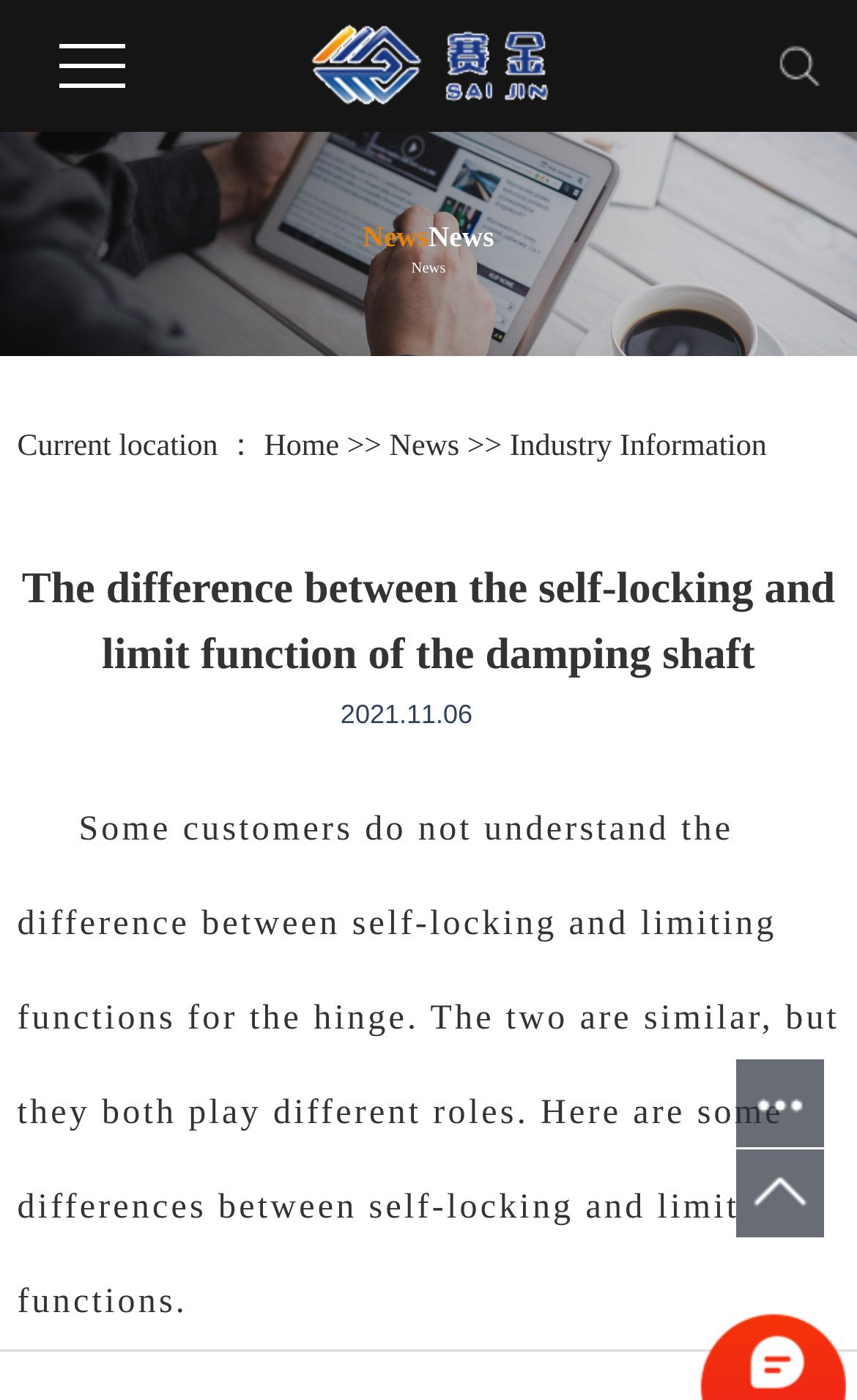What is the topic of the article?
Make sure to answer the question with a detailed and comprehensive explanation.

I found the topic of the article by looking at the heading element located at [0.02, 0.397, 0.98, 0.491] which contains the text 'The difference between the self-locking and limit function of the damping shaft'.